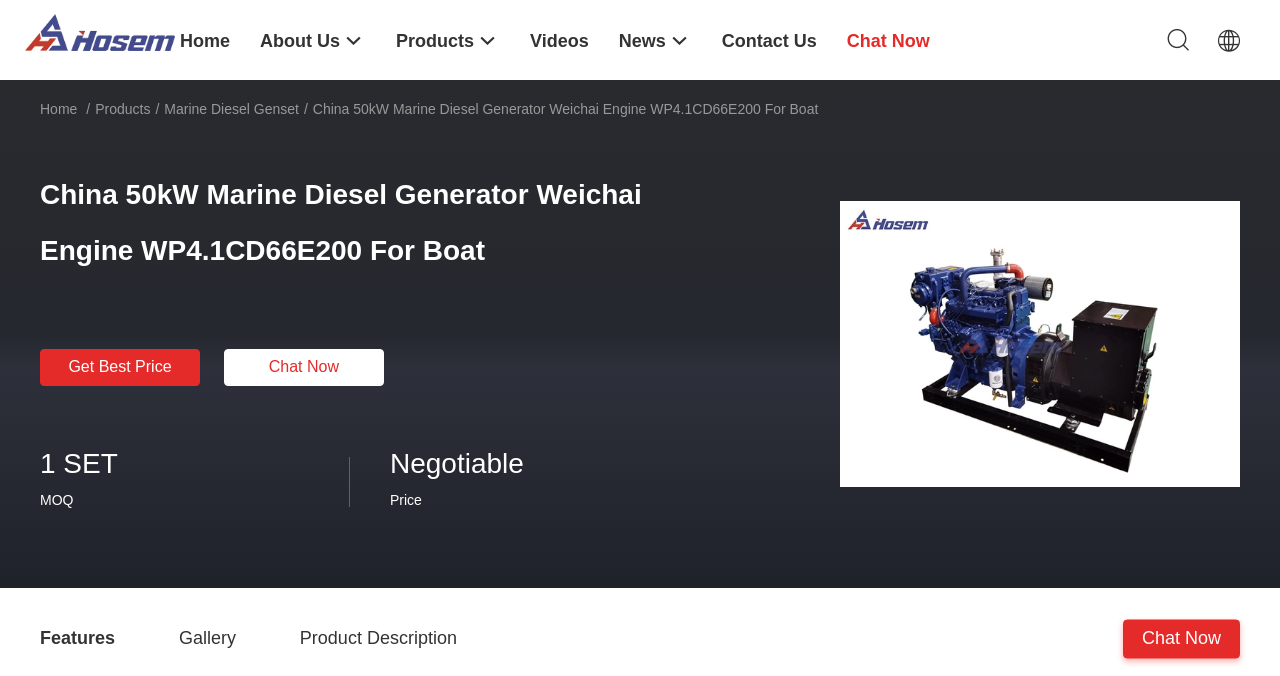Locate the bounding box coordinates of the element that should be clicked to fulfill the instruction: "Chat with the supplier".

[0.877, 0.916, 0.969, 0.973]